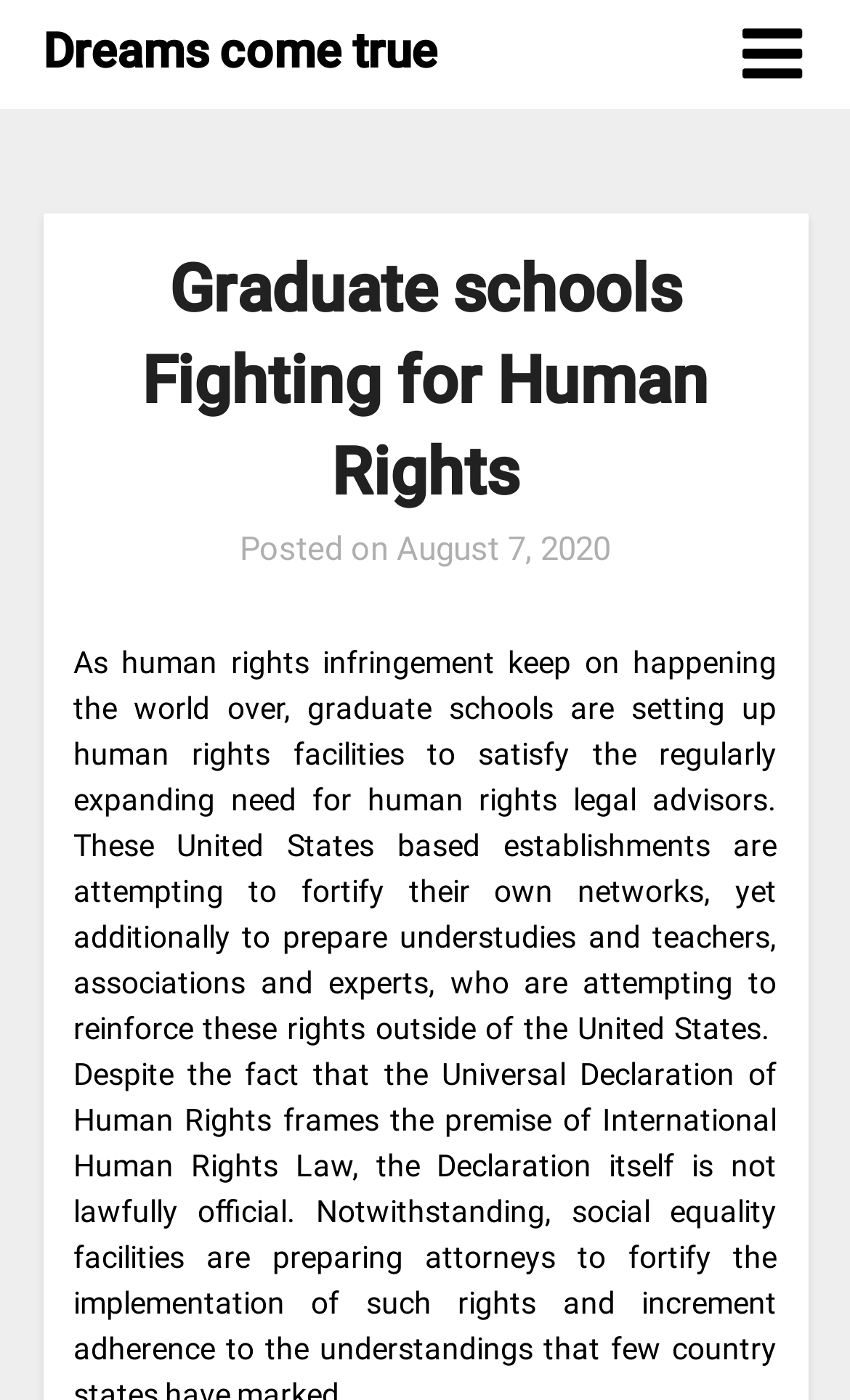Locate the bounding box of the UI element with the following description: "parent_node: Dreams come true".

[0.873, 0.0, 0.95, 0.078]